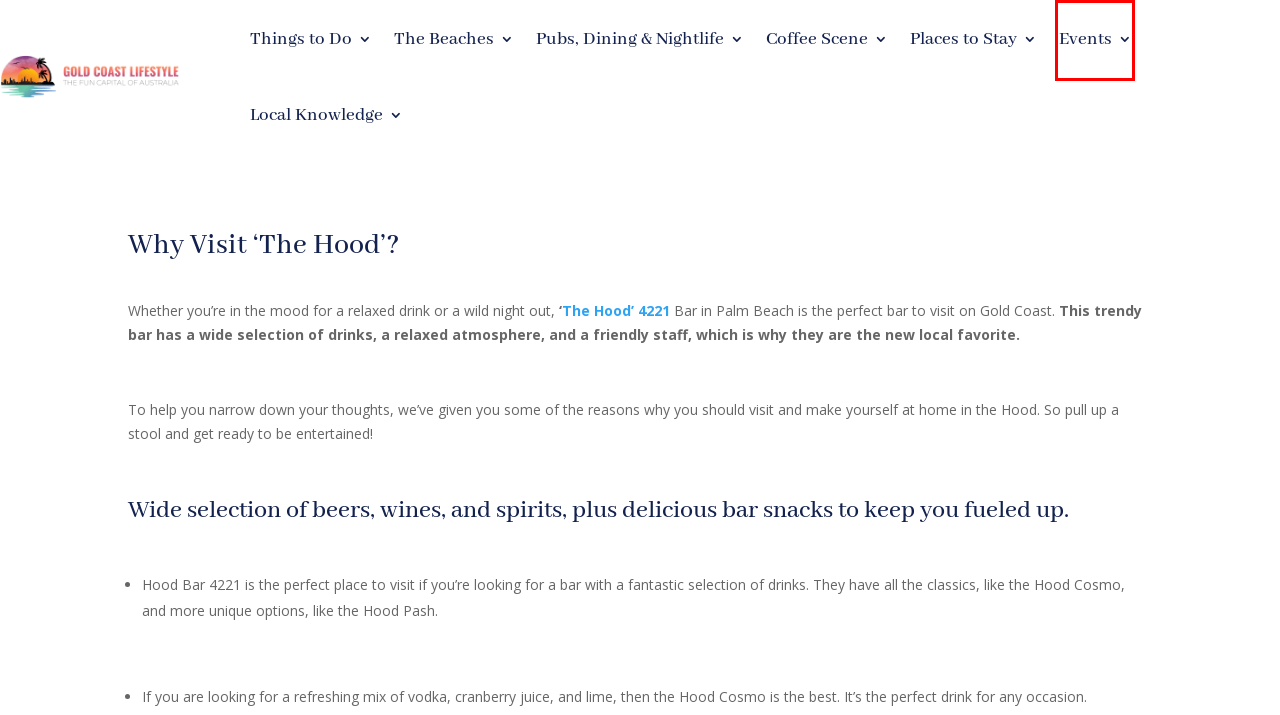You are given a screenshot of a webpage with a red bounding box around an element. Choose the most fitting webpage description for the page that appears after clicking the element within the red bounding box. Here are the candidates:
A. Pubs, Dining & Nightlife - Gold Coast Lifestyle
B. Coffee Scene - Gold Coast Lifestyle
C. Privacy Policy - Gold Coast Lifestyle
D. The Beaches - Gold Coast Lifestyle
E. Contact Us - Gold Coast Lifestyle
F. Things to Do - Gold Coast Lifestyle
G. Places to Stay - Gold Coast Lifestyle
H. Events - Gold Coast Lifestyle

H